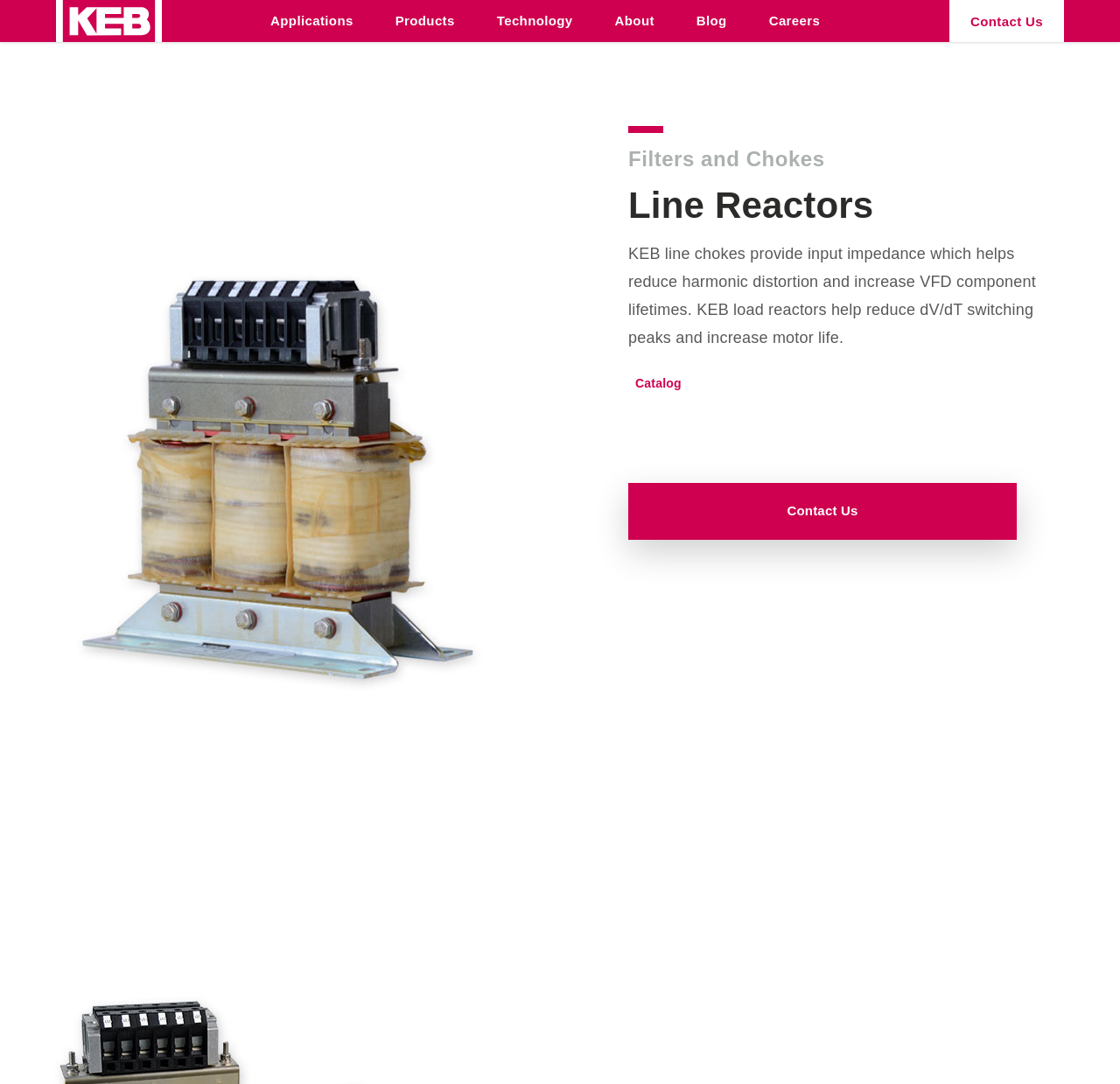Provide a one-word or short-phrase response to the question:
What are the main categories?

Applications, Products, Technology, About